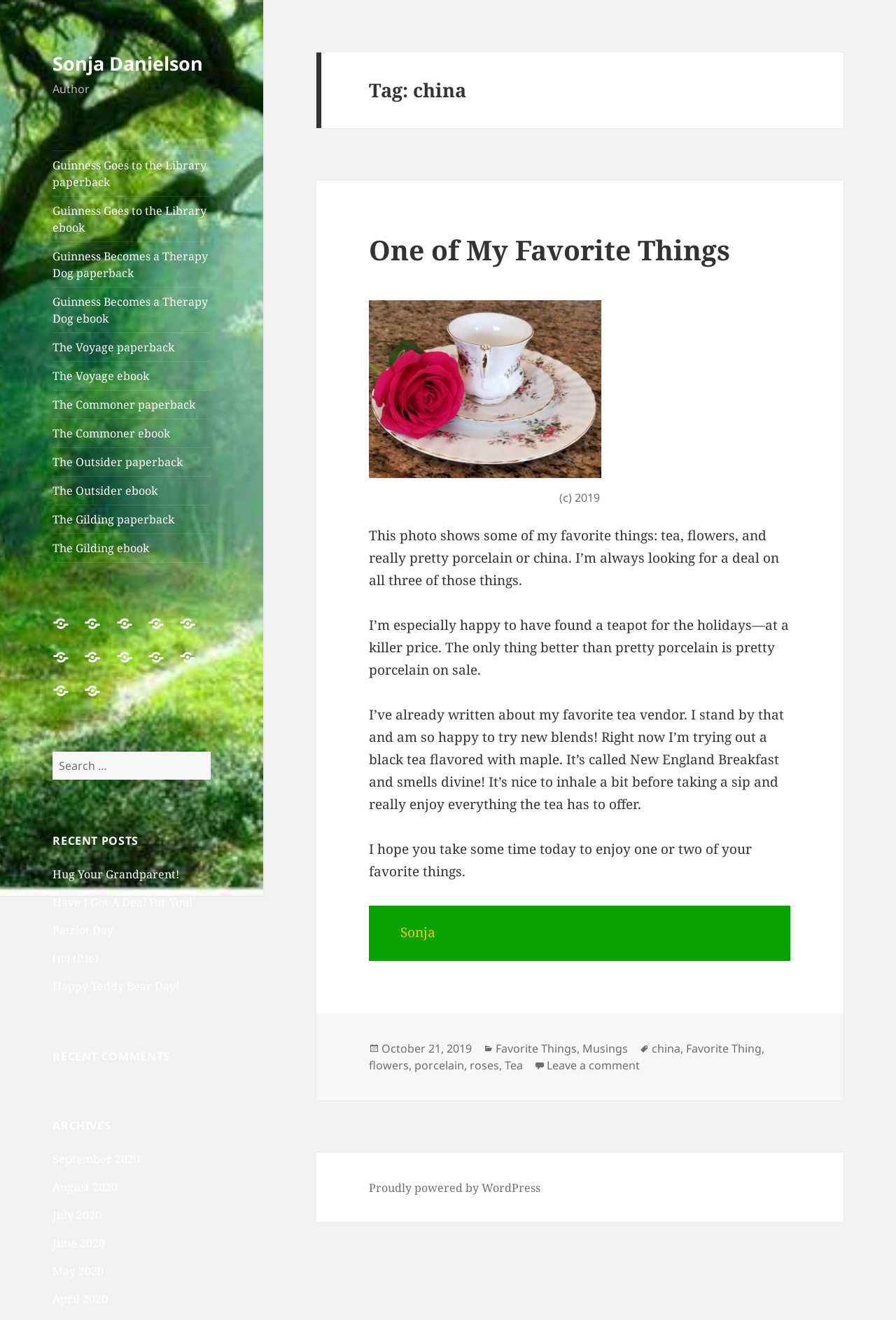What is the category of the blog post?
Observe the image and answer the question with a one-word or short phrase response.

Favorite Things, Musings